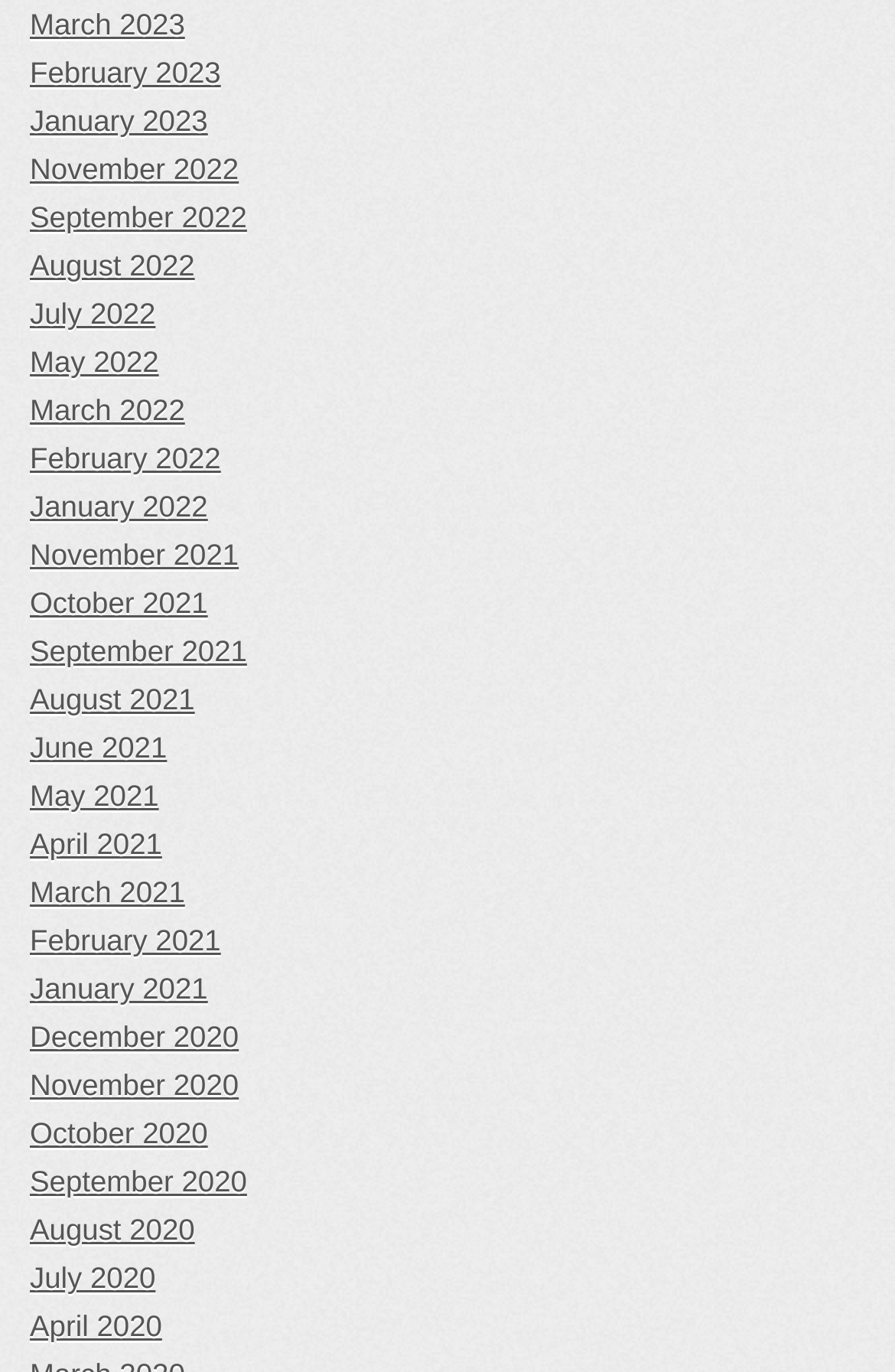Please find the bounding box coordinates of the clickable region needed to complete the following instruction: "check April 2020". The bounding box coordinates must consist of four float numbers between 0 and 1, i.e., [left, top, right, bottom].

[0.033, 0.951, 0.967, 0.983]